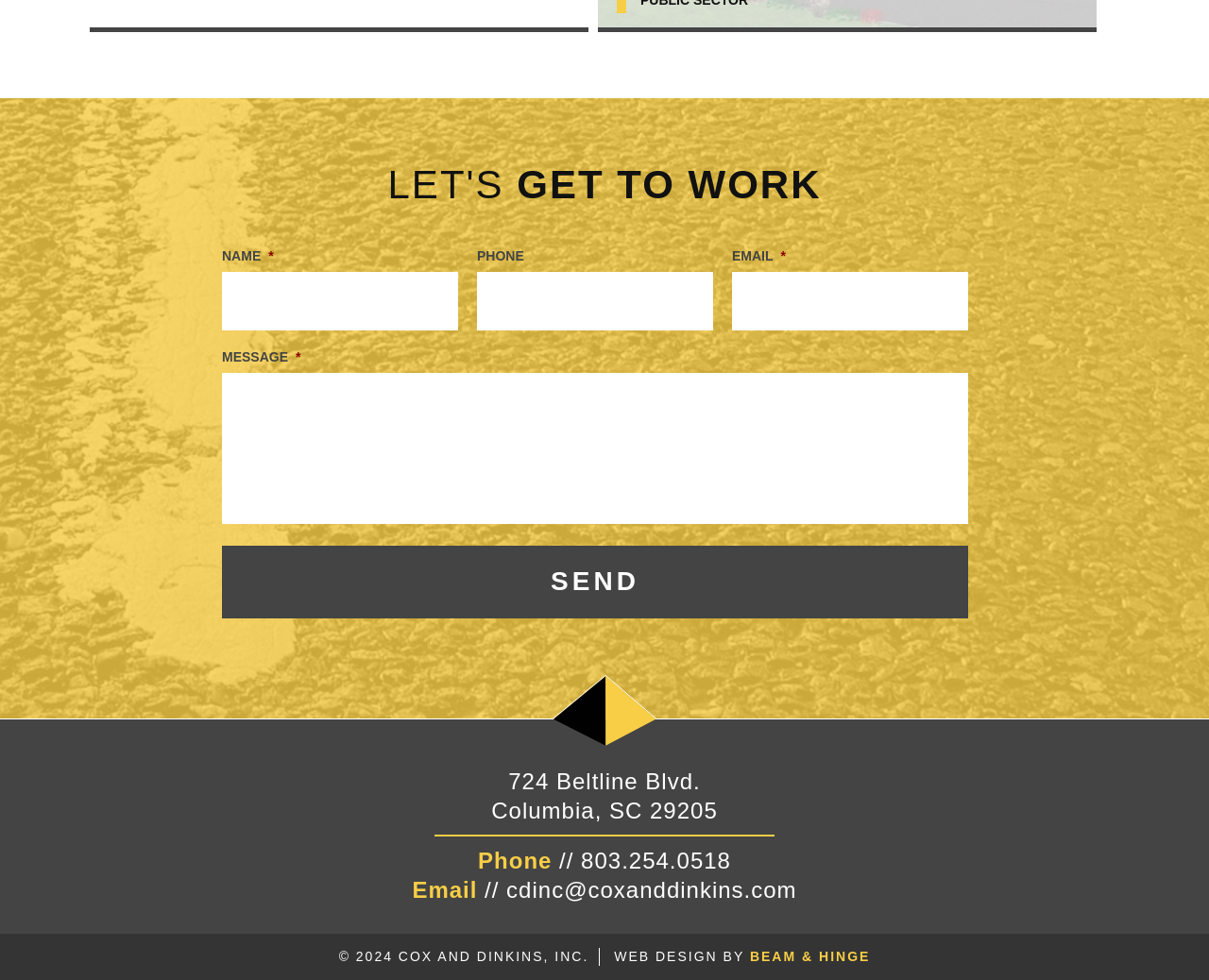Please determine the bounding box coordinates, formatted as (top-left x, top-left y, bottom-right x, bottom-right y), with all values as floating point numbers between 0 and 1. Identify the bounding box of the region described as: name="input_3"

[0.605, 0.277, 0.801, 0.338]